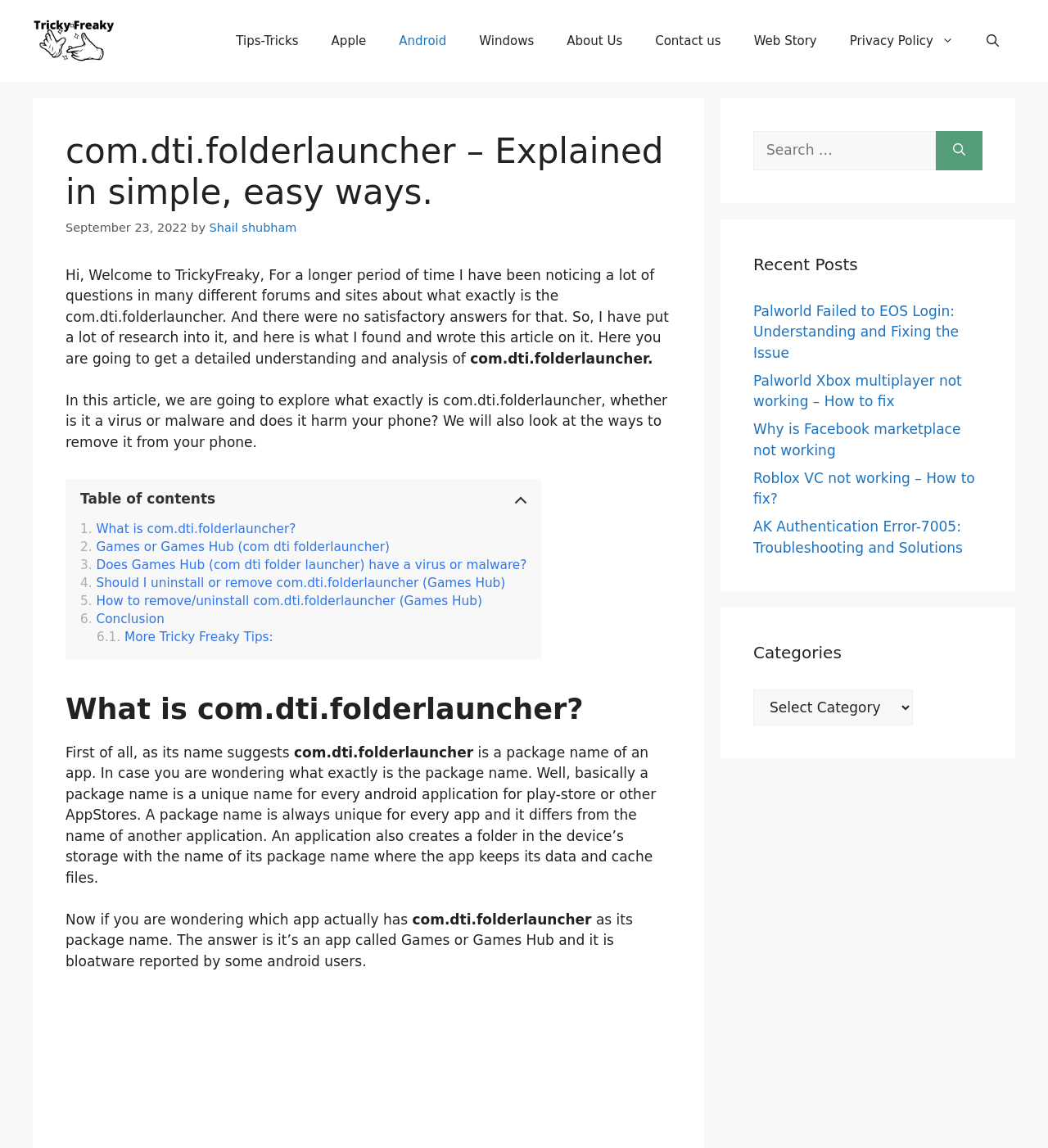Write an elaborate caption that captures the essence of the webpage.

This webpage is about explaining what com.dti.folderlauncher is and how to remove it from a mobile device. At the top, there is a banner with a link to "Tricky Freaky" and an image with the same name. Below the banner, there is a navigation menu with links to various categories such as "Tips-Tricks", "Apple", "Android", "Windows", "About Us", "Contact us", "Web Story", and "Privacy Policy".

The main content of the webpage is divided into sections. The first section has a heading "com.dti.folderlauncher – Explained in simple, easy ways." followed by a brief introduction to the topic. The introduction is written by "Shail shubham" and is dated September 23, 2022.

Below the introduction, there is a table of contents with links to different sections of the article, including "What is com.dti.folderlauncher?", "Games or Games Hub (com dti folderlauncher)", "Does Games Hub (com dti folder launcher) have a virus or malware?", "Should I uninstall or remove com.dti.folderlauncher (Games Hub)", "How to remove/uninstall com.dti.folderlauncher (Games Hub)", and "Conclusion".

The article then explains what com.dti.folderlauncher is, which is a package name of an app called Games or Games Hub. The app is considered bloatware by some Android users. The article also discusses whether the app has a virus or malware and provides instructions on how to remove it from a mobile device.

On the right side of the webpage, there are three complementary sections. The first section has a search box with a button to search for specific topics. The second section displays recent posts with links to other articles, including "Palworld Failed to EOS Login: Understanding and Fixing the Issue", "Palworld Xbox multiplayer not working – How to fix", "Why is Facebook marketplace not working", "Roblox VC not working – How to fix?", and "AK Authentication Error-7005: Troubleshooting and Solutions". The third section displays categories with a combobox to select specific categories.